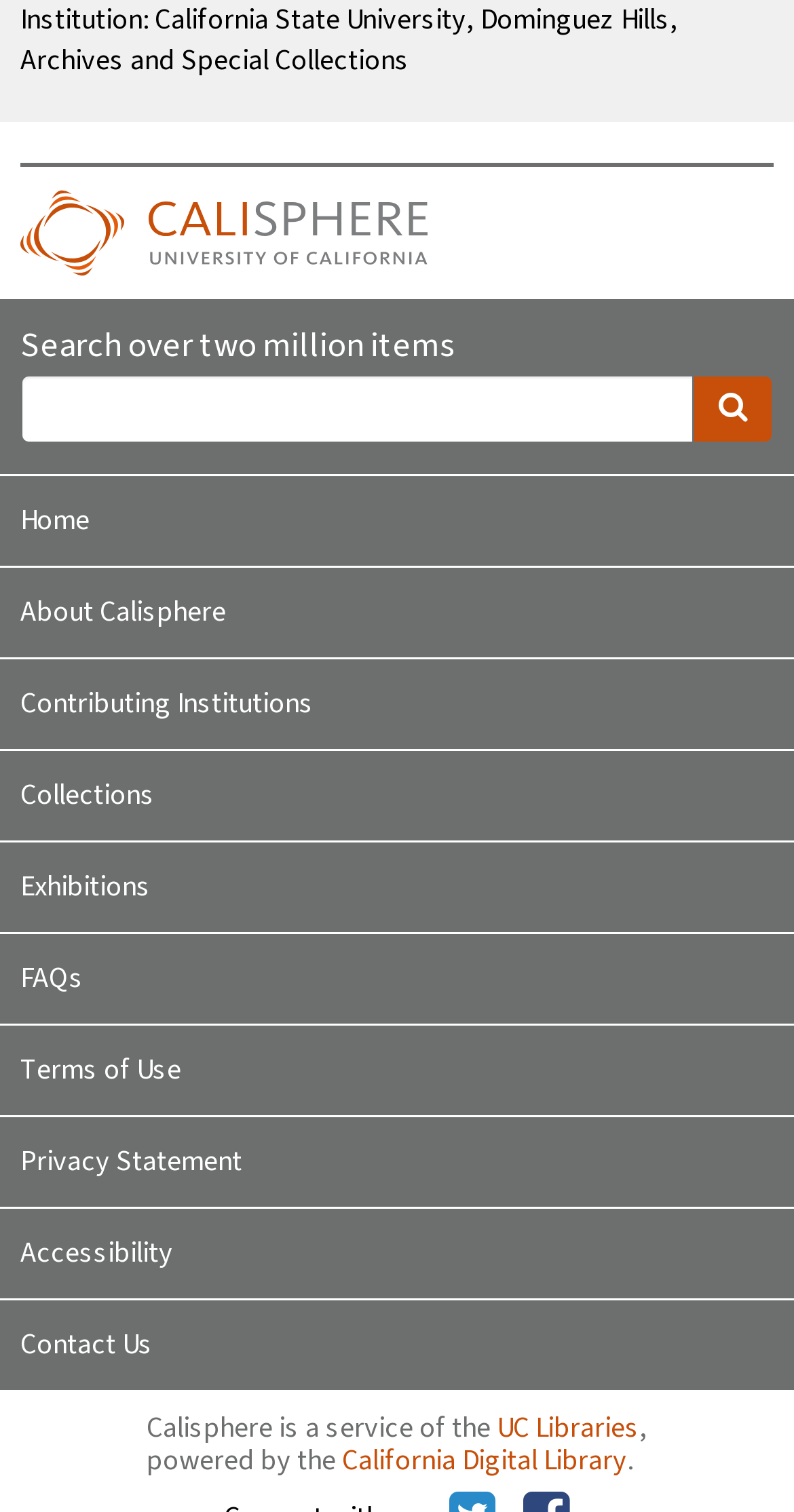What is the service provider of Calisphere?
Please give a detailed and elaborate answer to the question.

The text at the bottom of the webpage indicates that Calisphere is a service of the UC Libraries, which is a link element.